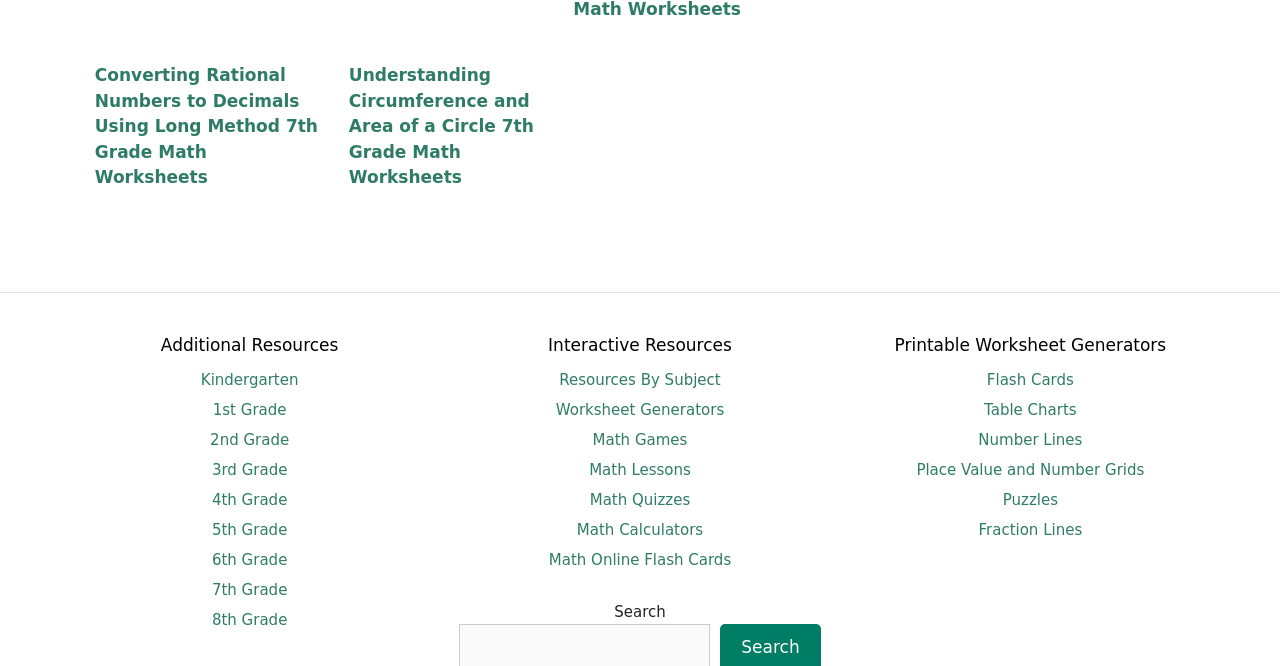Determine the bounding box coordinates of the element that should be clicked to execute the following command: "Generate Math Worksheets".

[0.434, 0.601, 0.566, 0.629]